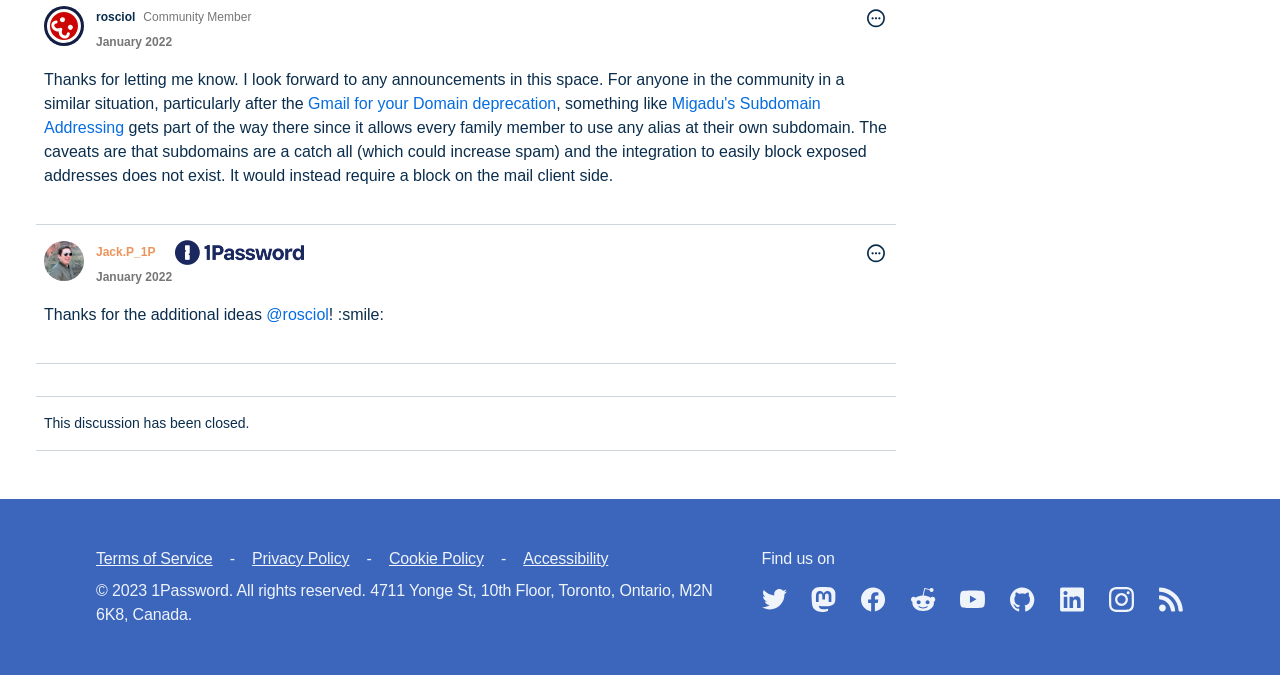Answer this question in one word or a short phrase: What is the status of the discussion?

Closed